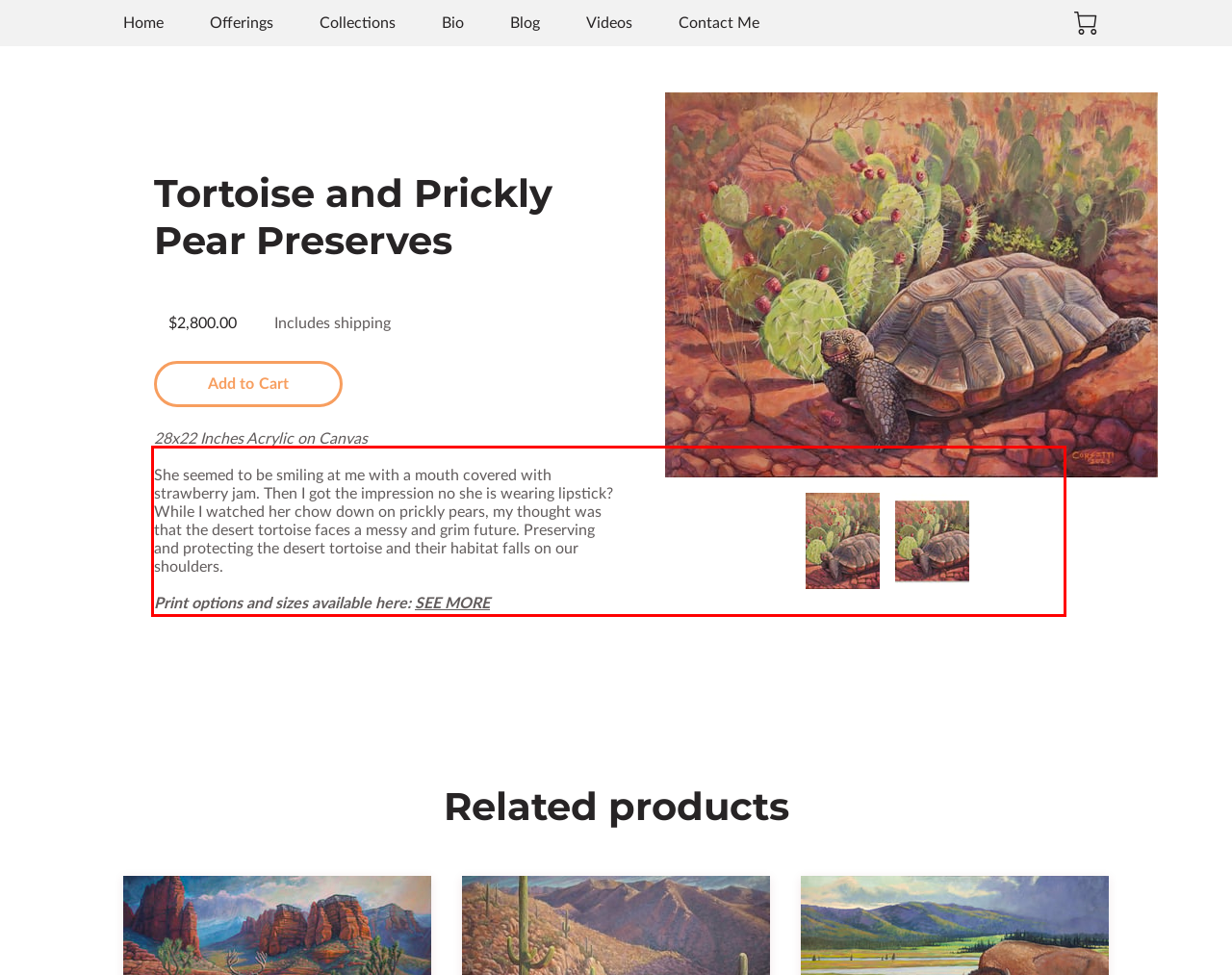You are looking at a screenshot of a webpage with a red rectangle bounding box. Use OCR to identify and extract the text content found inside this red bounding box.

She seemed to be smiling at me with a mouth covered with strawberry jam. Then I got the impression no she is wearing lipstick? While I watched her chow down on prickly pears, my thought was that the desert tortoise faces a messy and grim future. Preserving and protecting the desert tortoise and their habitat falls on our shoulders. Print options and sizes available here: SEE MORE